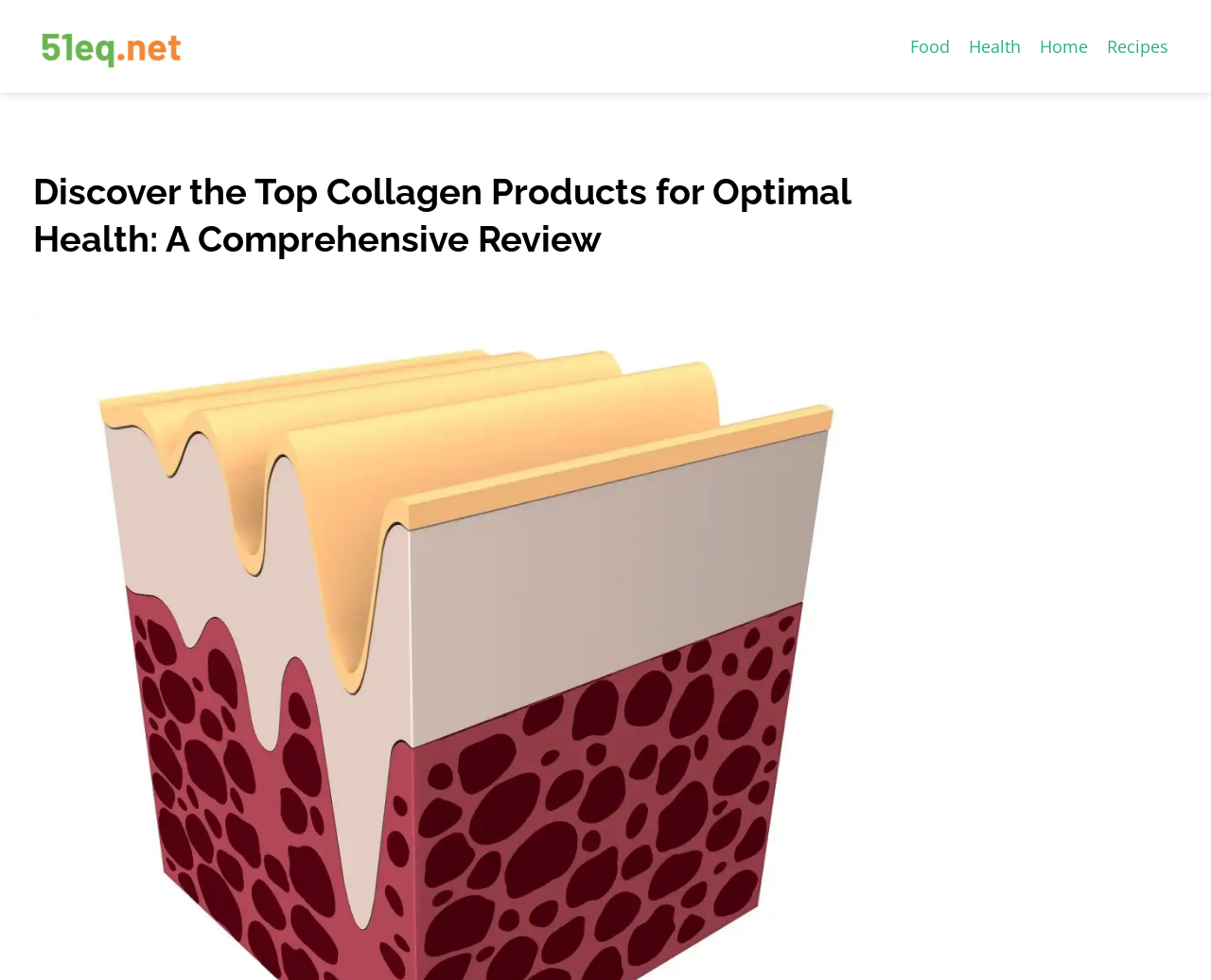Please extract and provide the main headline of the webpage.

Discover the Top Collagen Products for Optimal Health: A Comprehensive Review